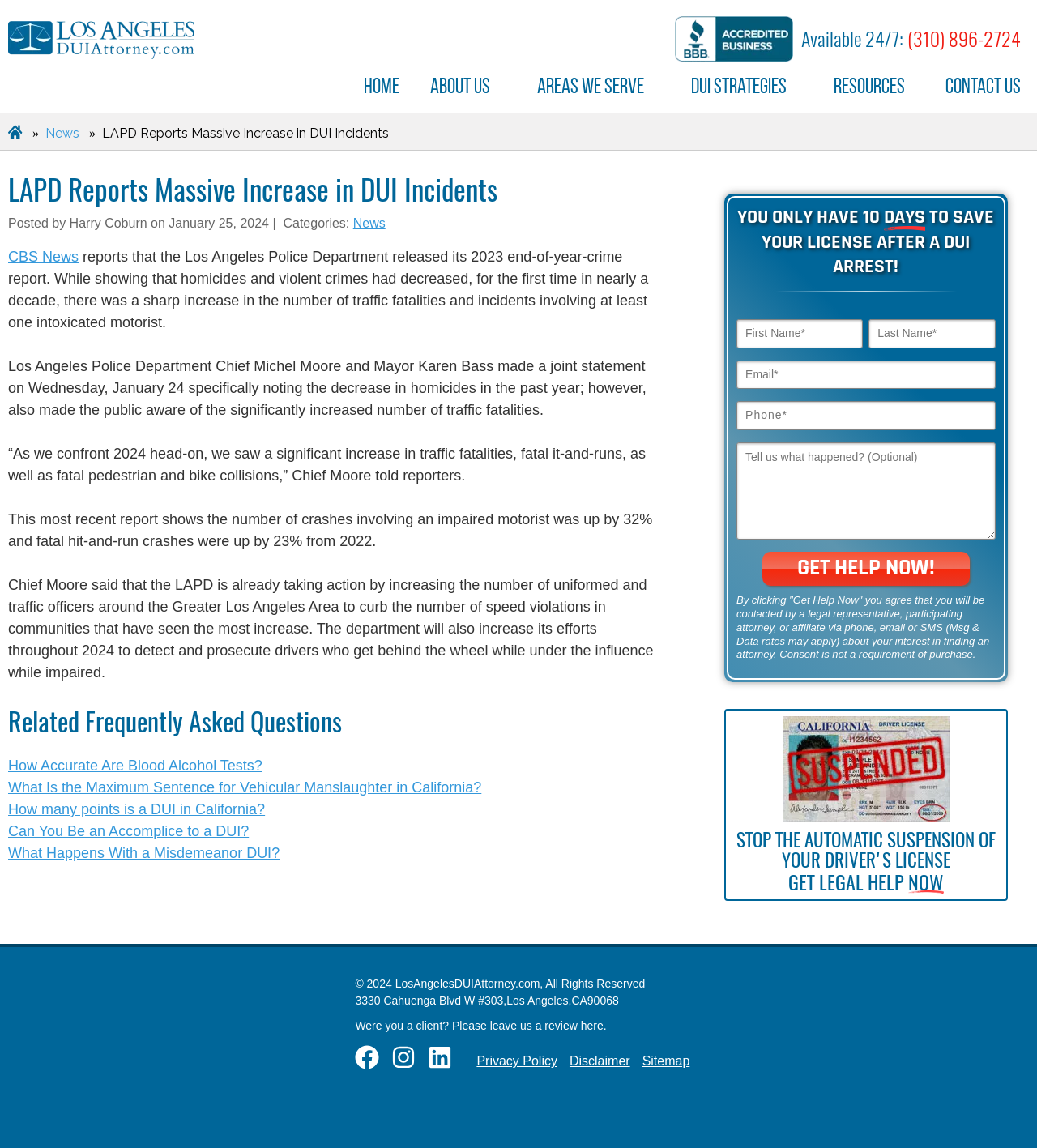Could you find the bounding box coordinates of the clickable area to complete this instruction: "Fill in the 'Name*' textbox"?

[0.312, 0.304, 0.625, 0.335]